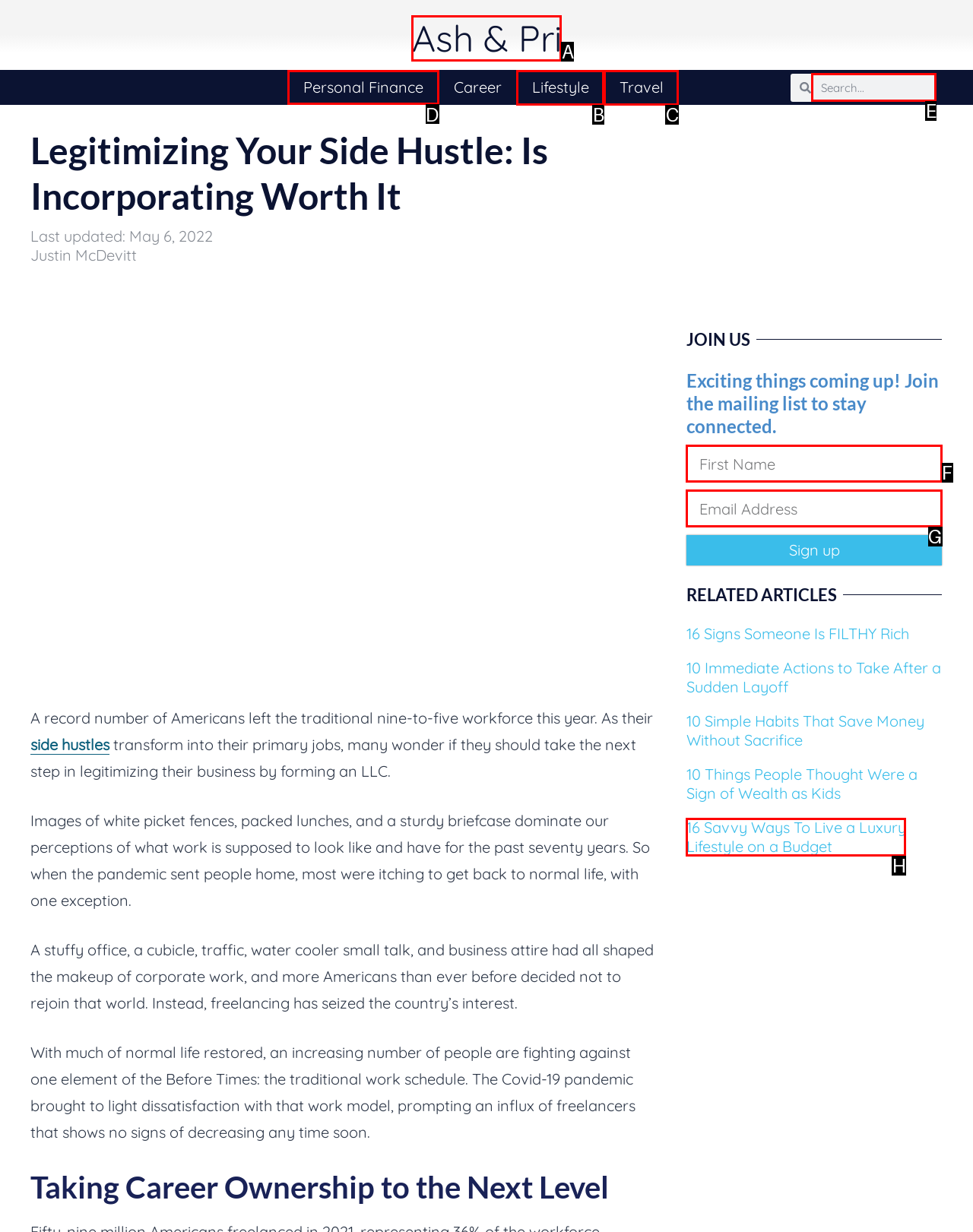Which lettered option should be clicked to perform the following task: Click on Personal Finance
Respond with the letter of the appropriate option.

D